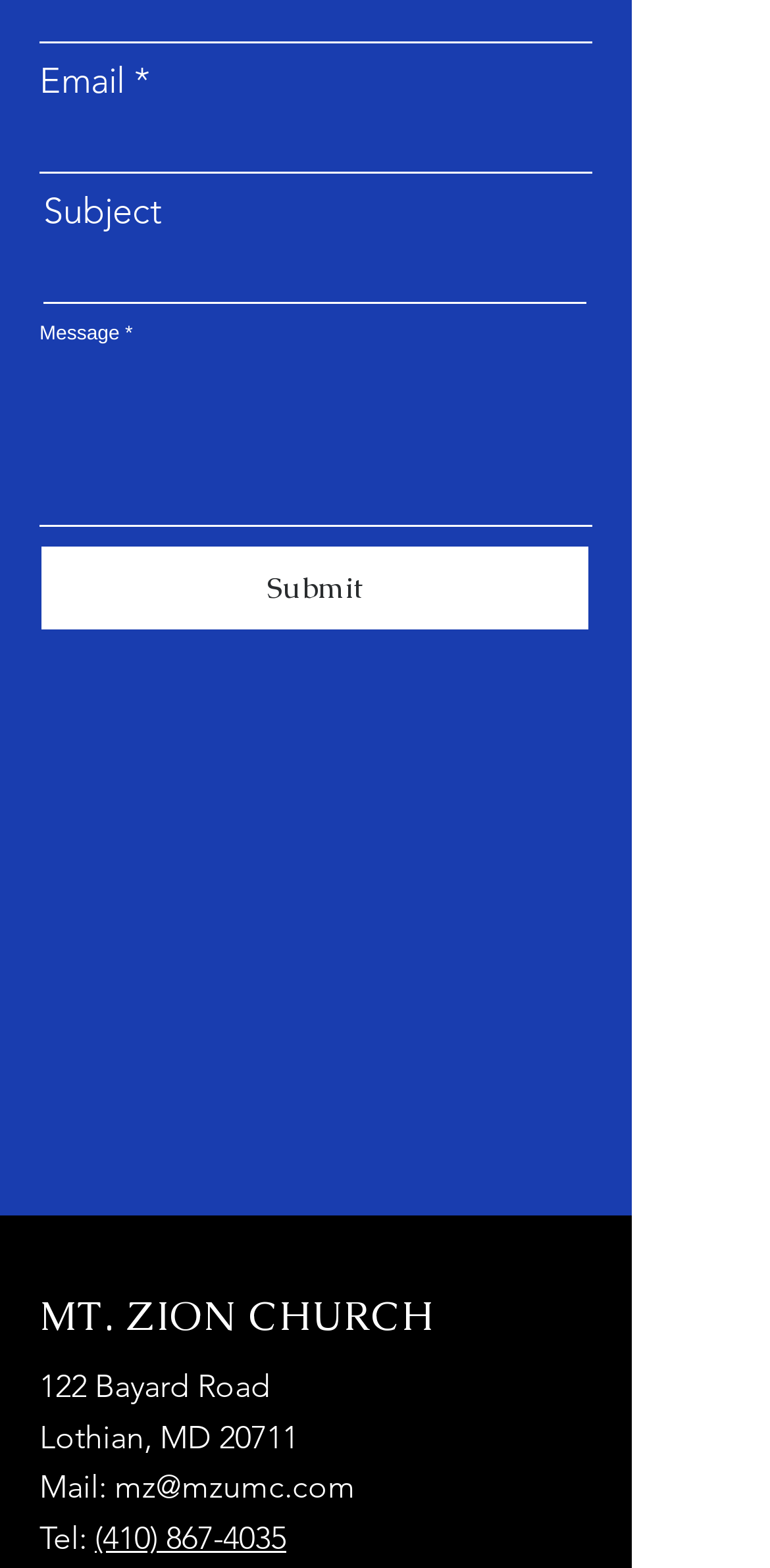Specify the bounding box coordinates of the area to click in order to follow the given instruction: "View Google Maps."

[0.051, 0.463, 0.769, 0.765]